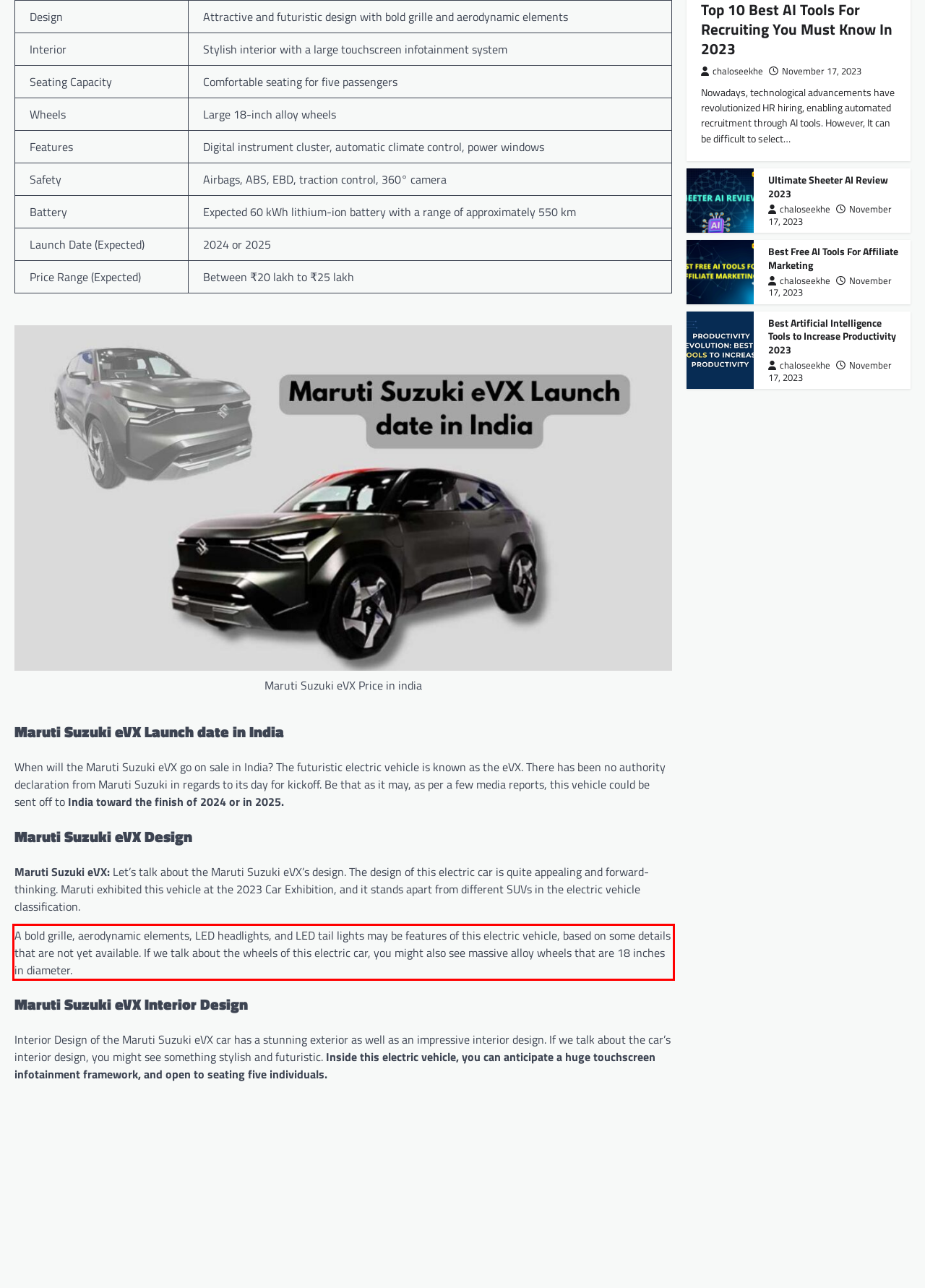You are looking at a screenshot of a webpage with a red rectangle bounding box. Use OCR to identify and extract the text content found inside this red bounding box.

A bold grille, aerodynamic elements, LED headlights, and LED tail lights may be features of this electric vehicle, based on some details that are not yet available. If we talk about the wheels of this electric car, you might also see massive alloy wheels that are 18 inches in diameter.